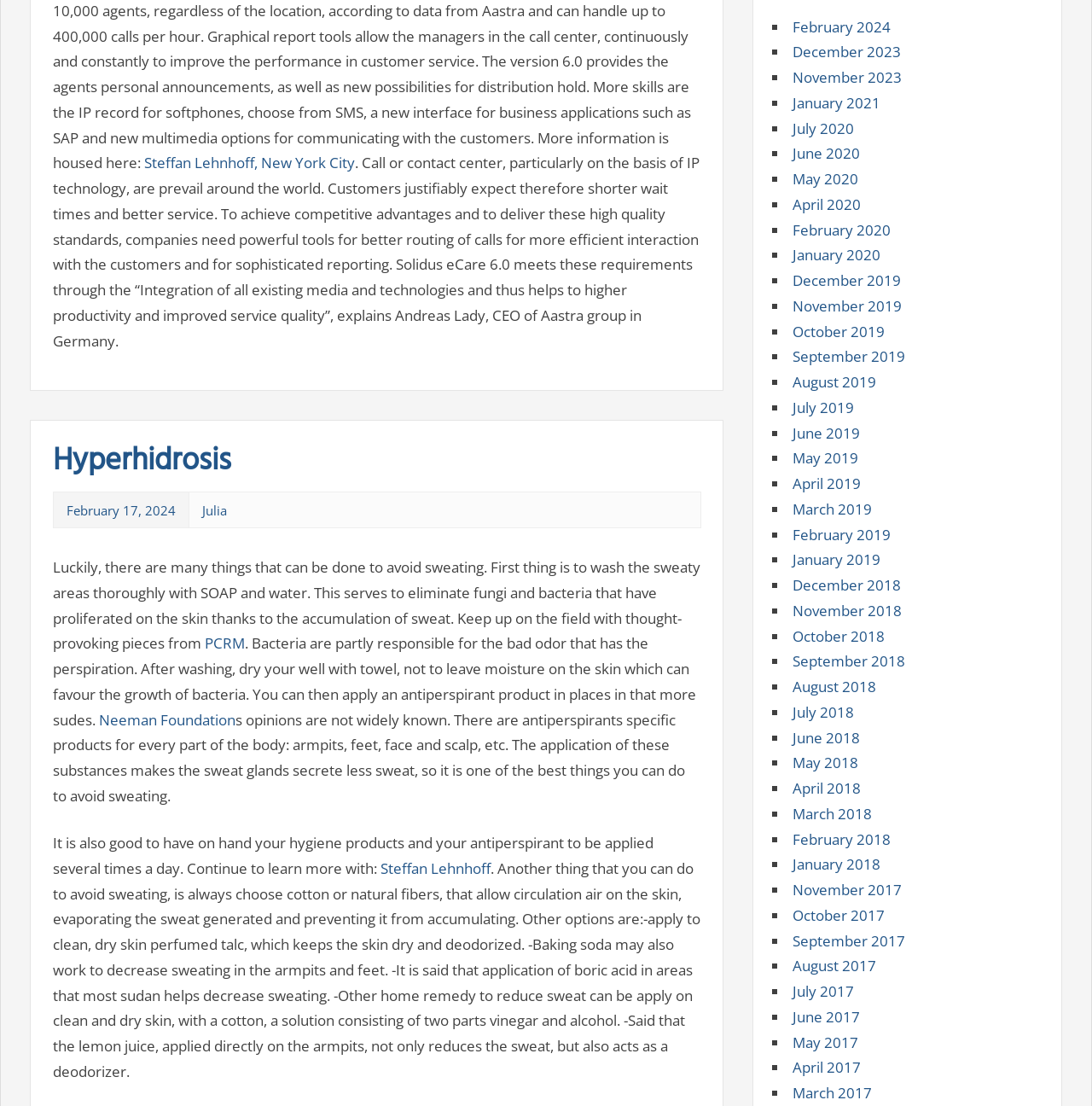What is the topic of the article? Based on the screenshot, please respond with a single word or phrase.

Hyperhidrosis